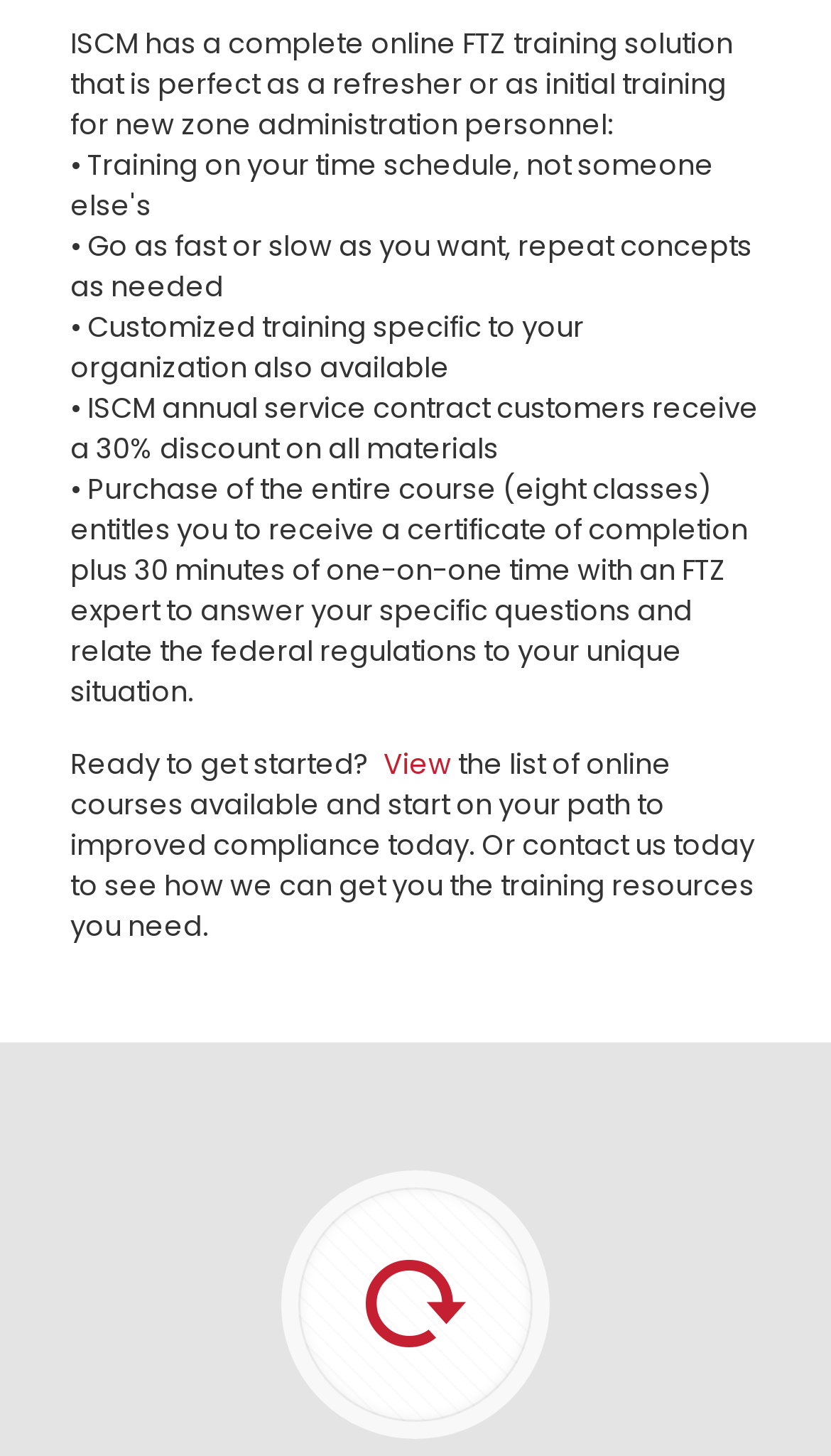What is the discount for ISCM annual service contract customers?
Based on the screenshot, provide your answer in one word or phrase.

30% discount